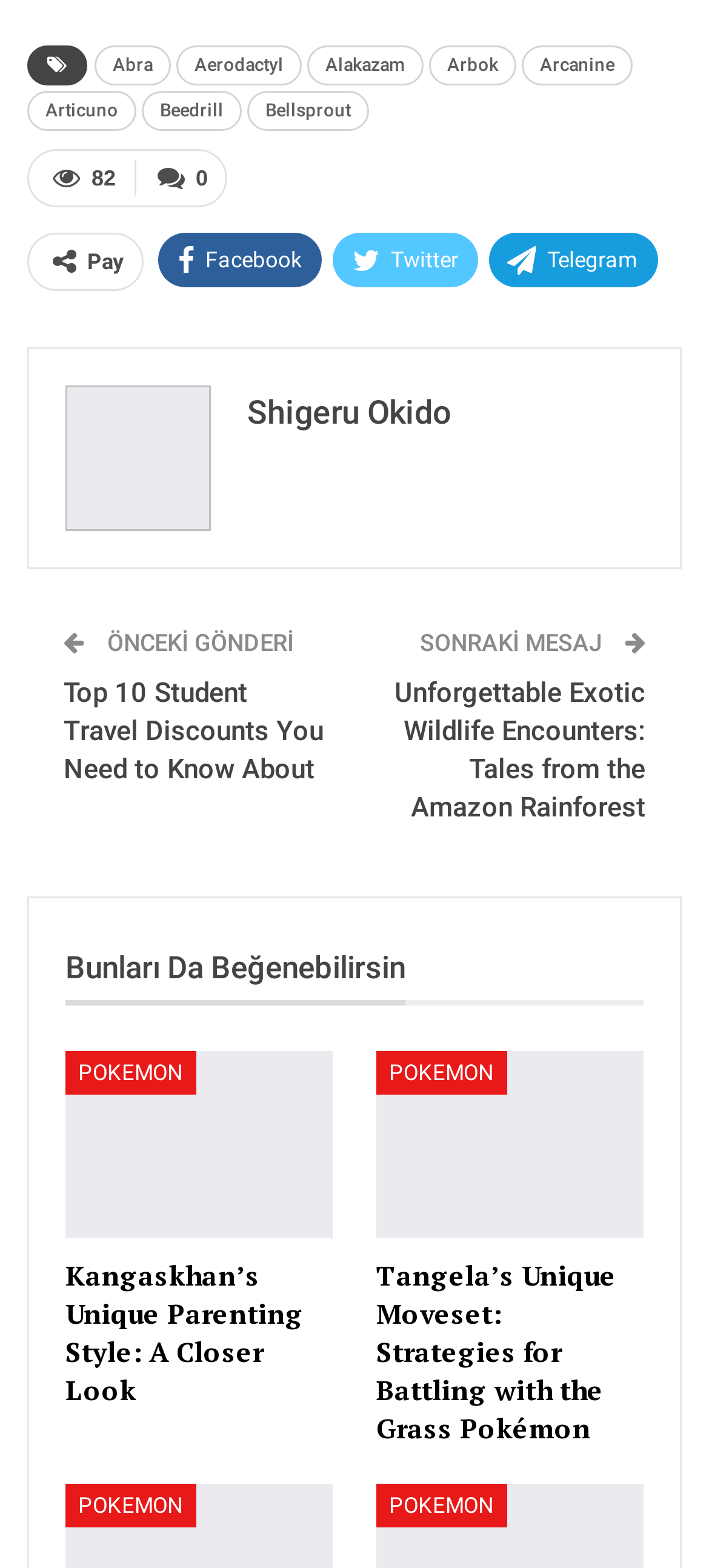Identify the bounding box coordinates for the UI element described by the following text: "Alakazam". Provide the coordinates as four float numbers between 0 and 1, in the format [left, top, right, bottom].

[0.433, 0.029, 0.597, 0.054]